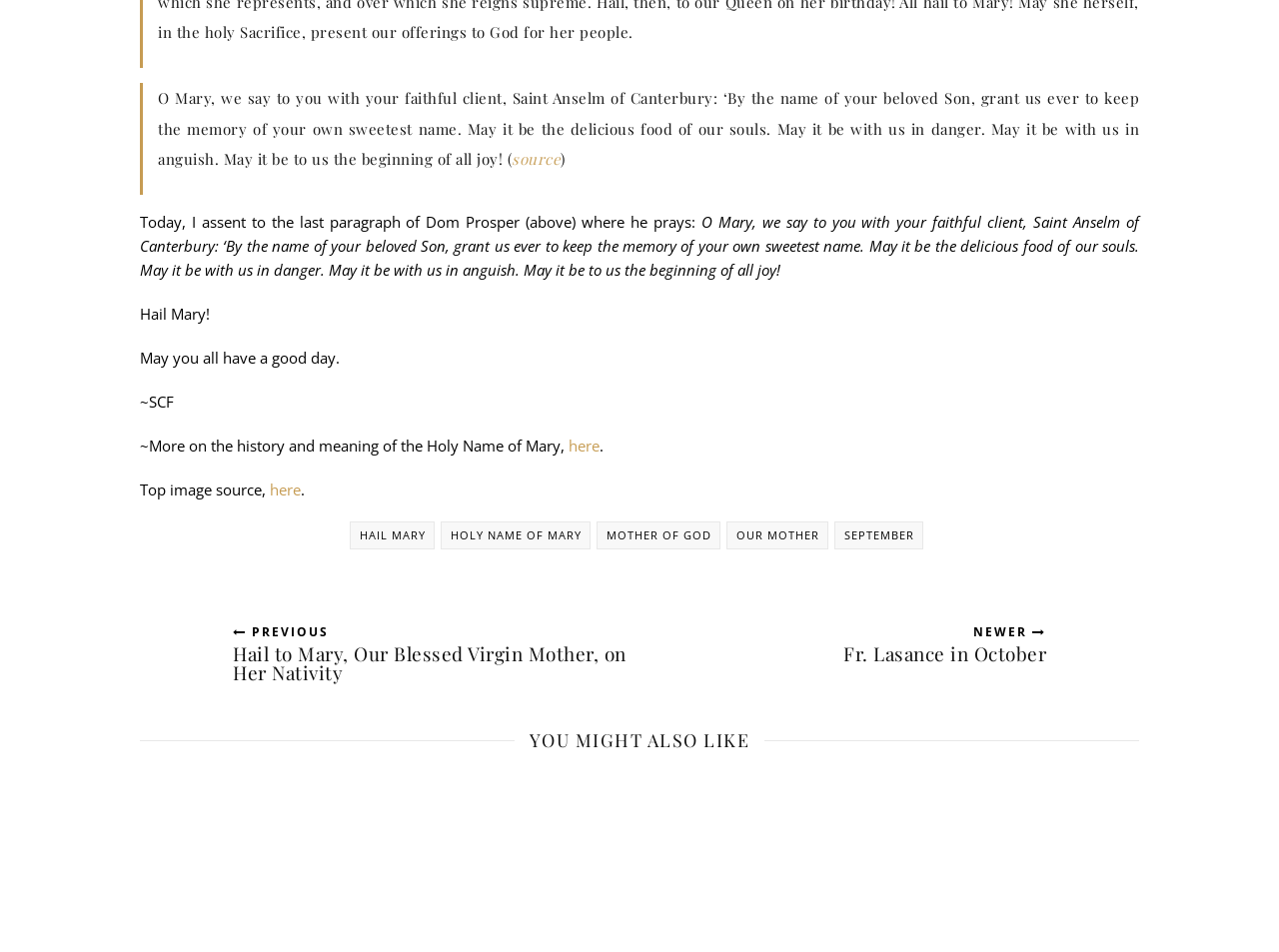What is the prayer mentioned in the webpage?
Identify the answer in the screenshot and reply with a single word or phrase.

Hail Mary